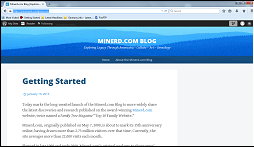Break down the image and describe every detail you can observe.

The image depicts the inaugural post of the Minerd.com Blog, marked as "Getting Started." This blog, dedicated to exploring family heritage, ancestry, and genealogy, highlights the launch of a platform aimed at sharing stories and connecting family members. The content reflects the author's passion for genealogical research, personal history, and community engagement, inviting readers to join the journey of discovery and family connection. The layout features a serene blue backdrop, enhancing the welcoming atmosphere of the blog. The blog promises to delve into historical narratives and family insights that enrich the understanding of one’s roots.